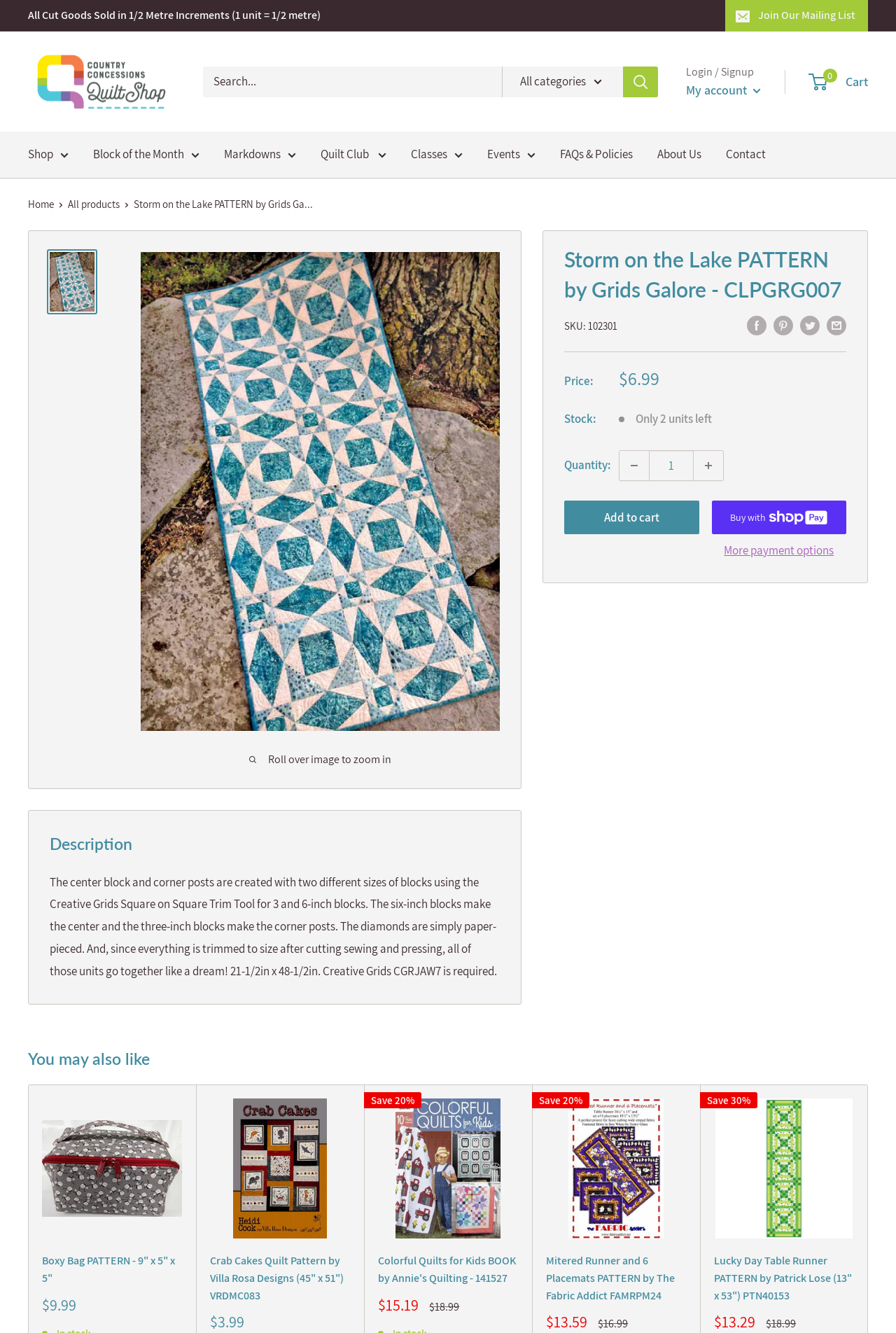Find and specify the bounding box coordinates that correspond to the clickable region for the instruction: "View product details".

[0.63, 0.183, 0.945, 0.228]